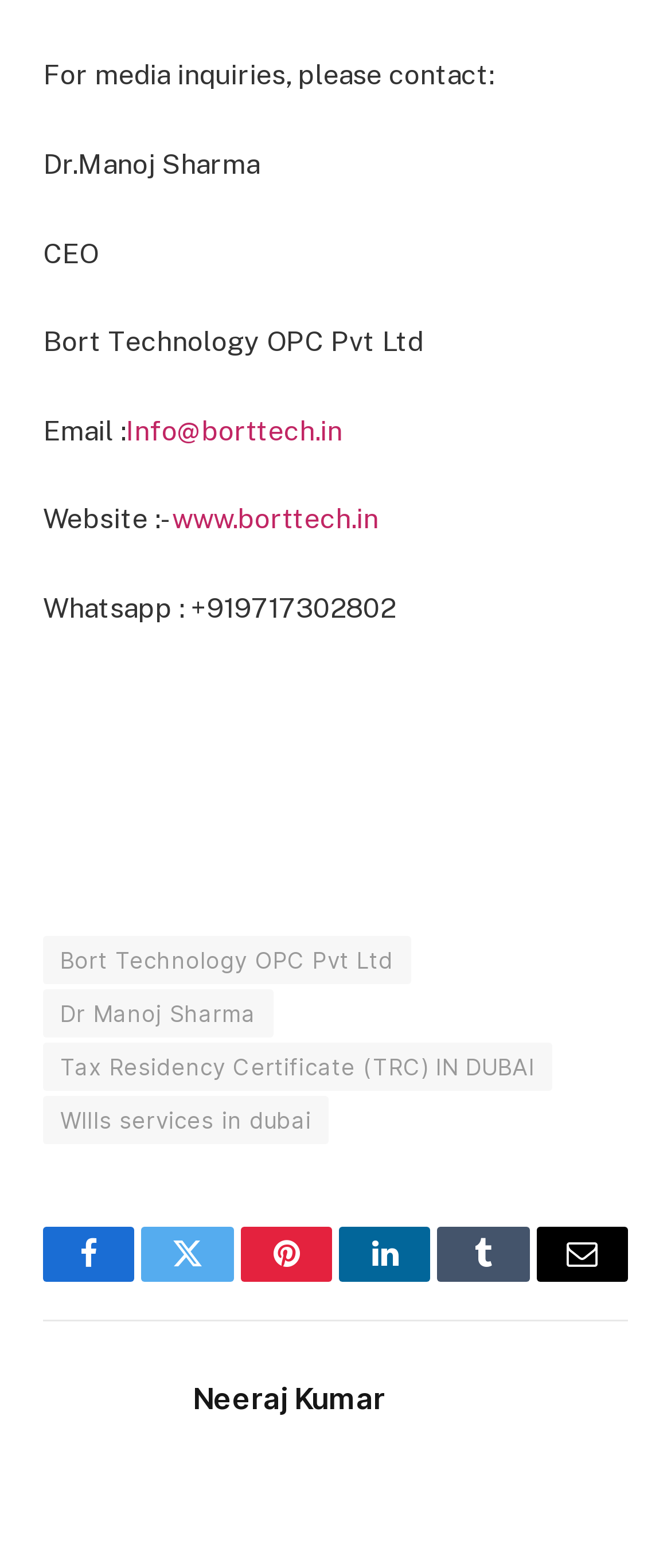Please specify the bounding box coordinates for the clickable region that will help you carry out the instruction: "Send a message on Whatsapp".

[0.064, 0.378, 0.59, 0.398]